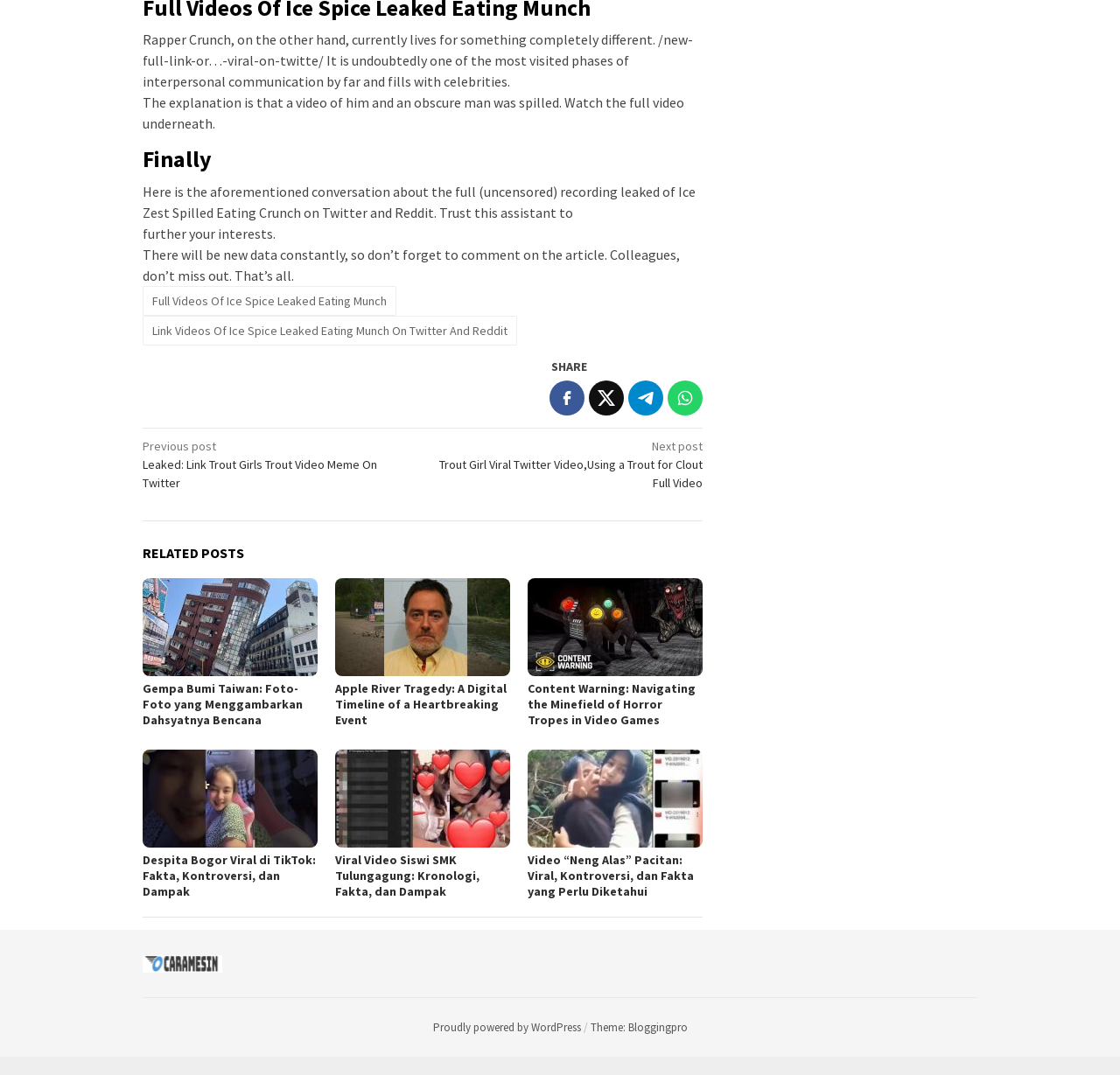Use one word or a short phrase to answer the question provided: 
What is the topic of the article?

Rapper Crunch